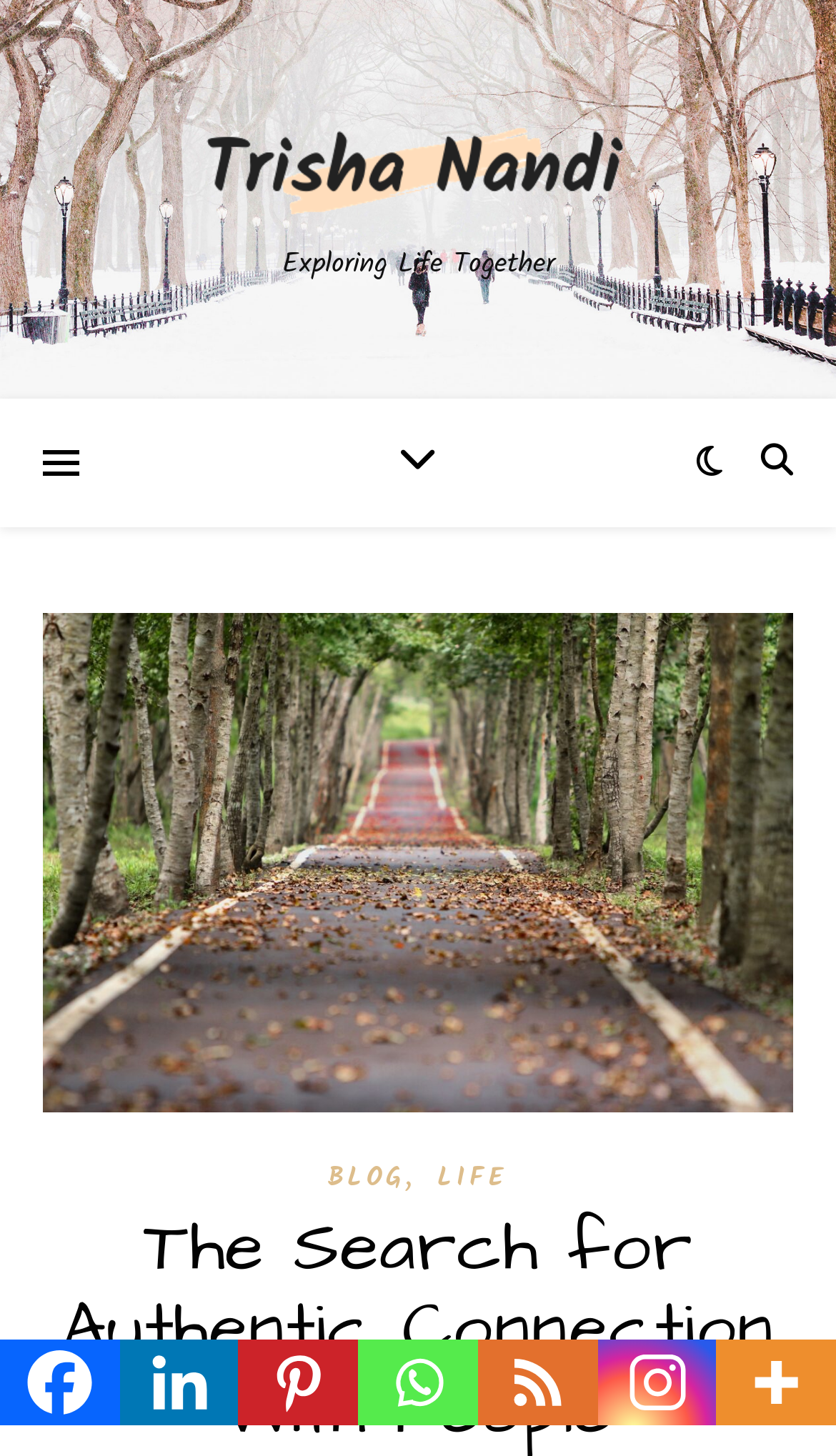Please identify the bounding box coordinates of the element I should click to complete this instruction: 'Visit Facebook page'. The coordinates should be given as four float numbers between 0 and 1, like this: [left, top, right, bottom].

[0.0, 0.92, 0.143, 0.979]